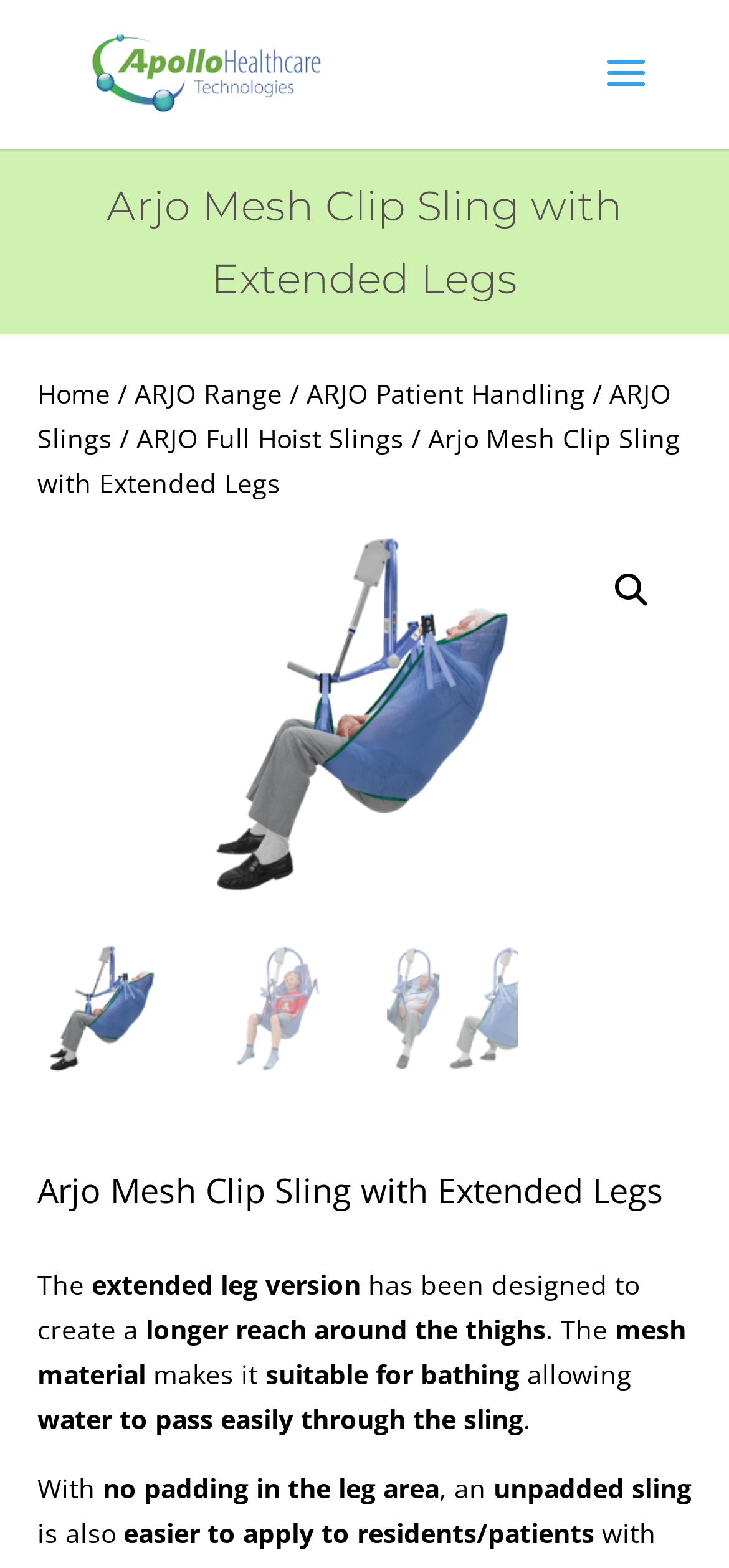What is the material of the sling?
Can you provide a detailed and comprehensive answer to the question?

I determined the material by reading the static text elements that describe the product features, specifically the sentence 'The mesh material makes it suitable for bathing'.